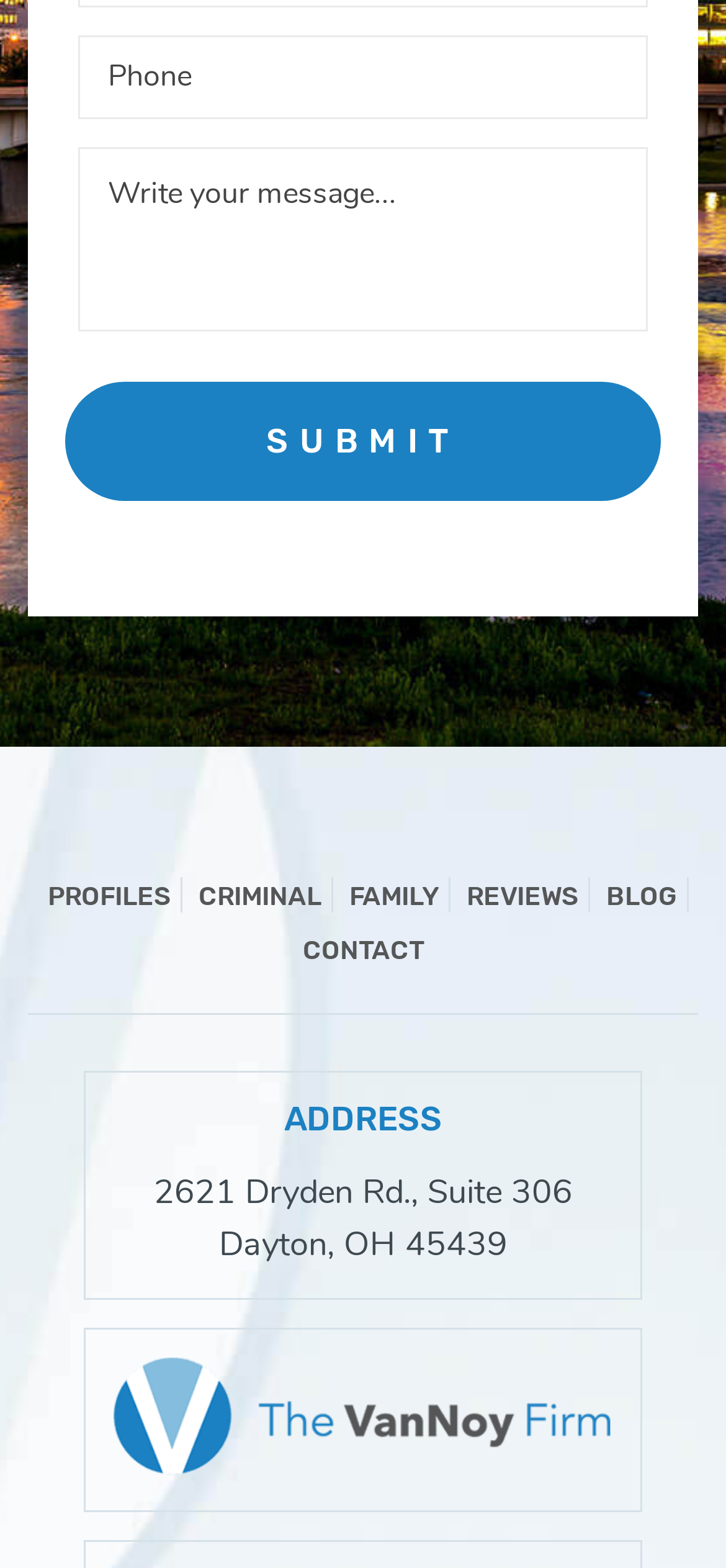Locate the coordinates of the bounding box for the clickable region that fulfills this instruction: "View address".

[0.212, 0.745, 0.788, 0.774]